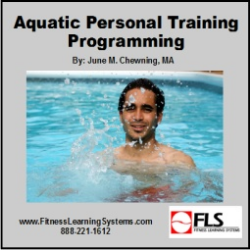Respond with a single word or phrase:
What is the name of the organization offering the course?

Fitness Learning Systems